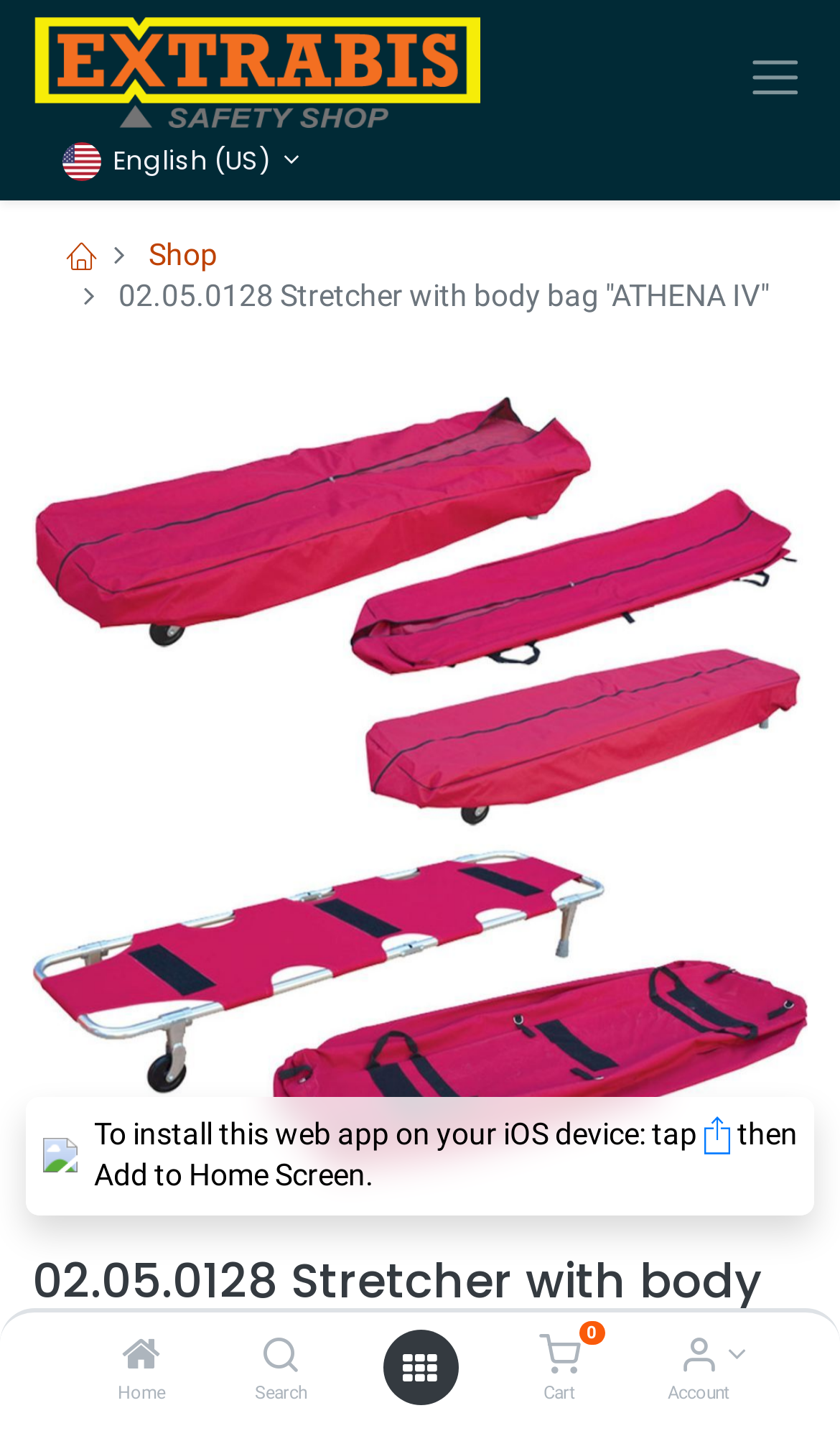Please find the bounding box coordinates (top-left x, top-left y, bottom-right x, bottom-right y) in the screenshot for the UI element described as follows: title="Livallco® Stål AB"

None